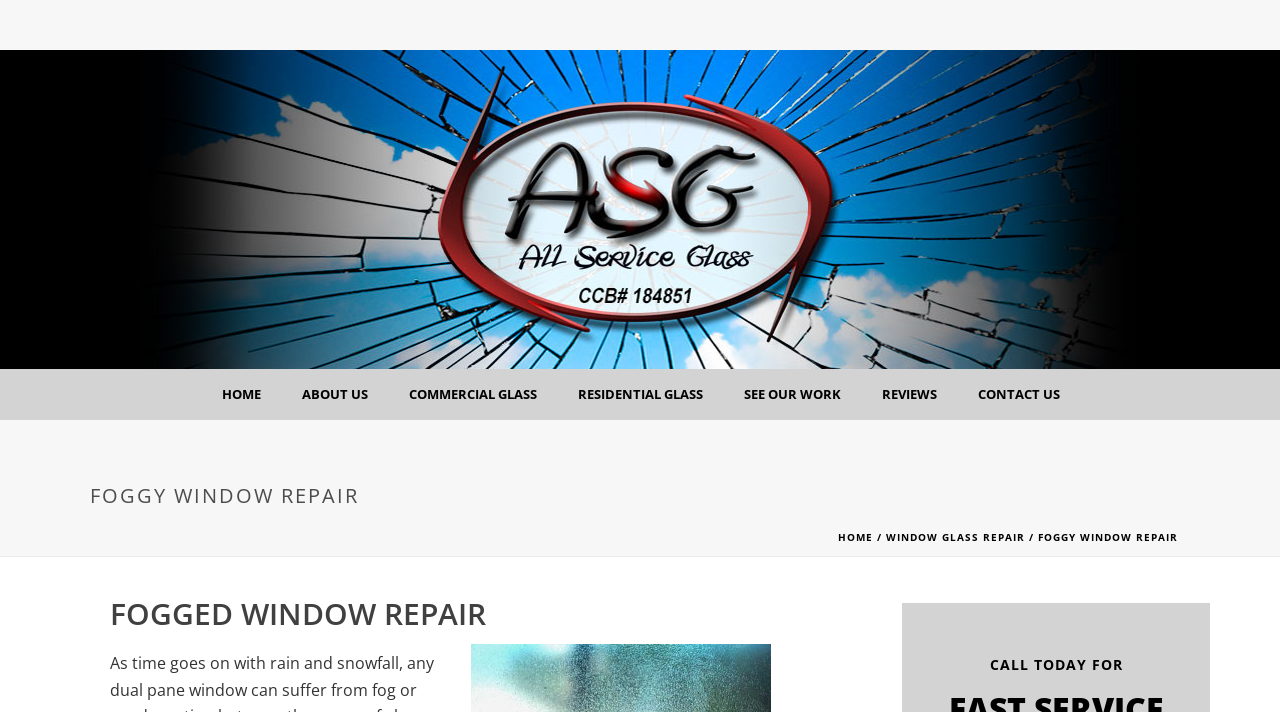How many headings are on the webpage?
Could you answer the question in a detailed manner, providing as much information as possible?

I looked at the webpage and found two headings: 'FOGGY WINDOW REPAIR' and 'FOGGED WINDOW REPAIR'.